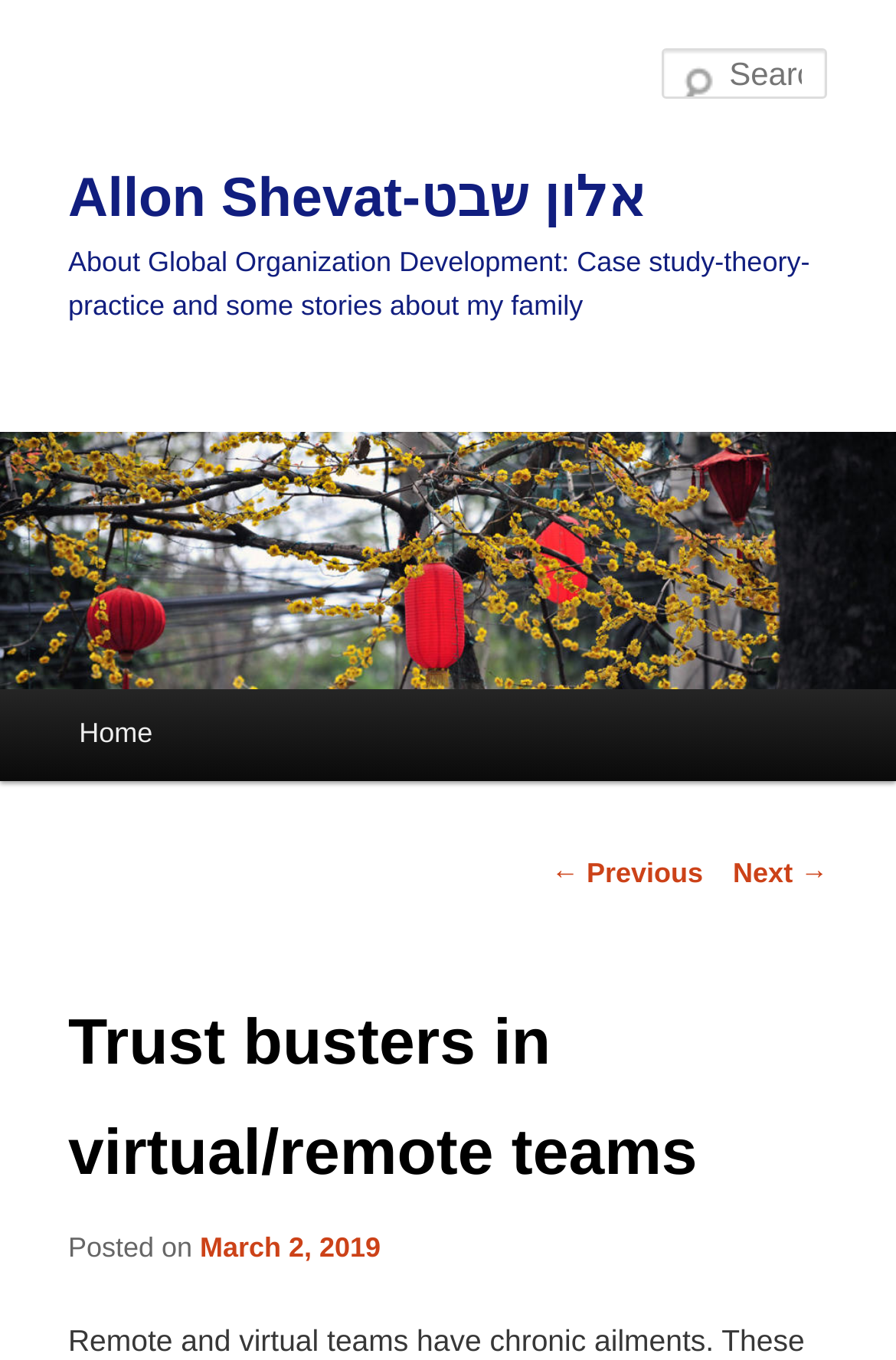Given the description of the UI element: "Home", predict the bounding box coordinates in the form of [left, top, right, bottom], with each value being a float between 0 and 1.

[0.051, 0.507, 0.208, 0.575]